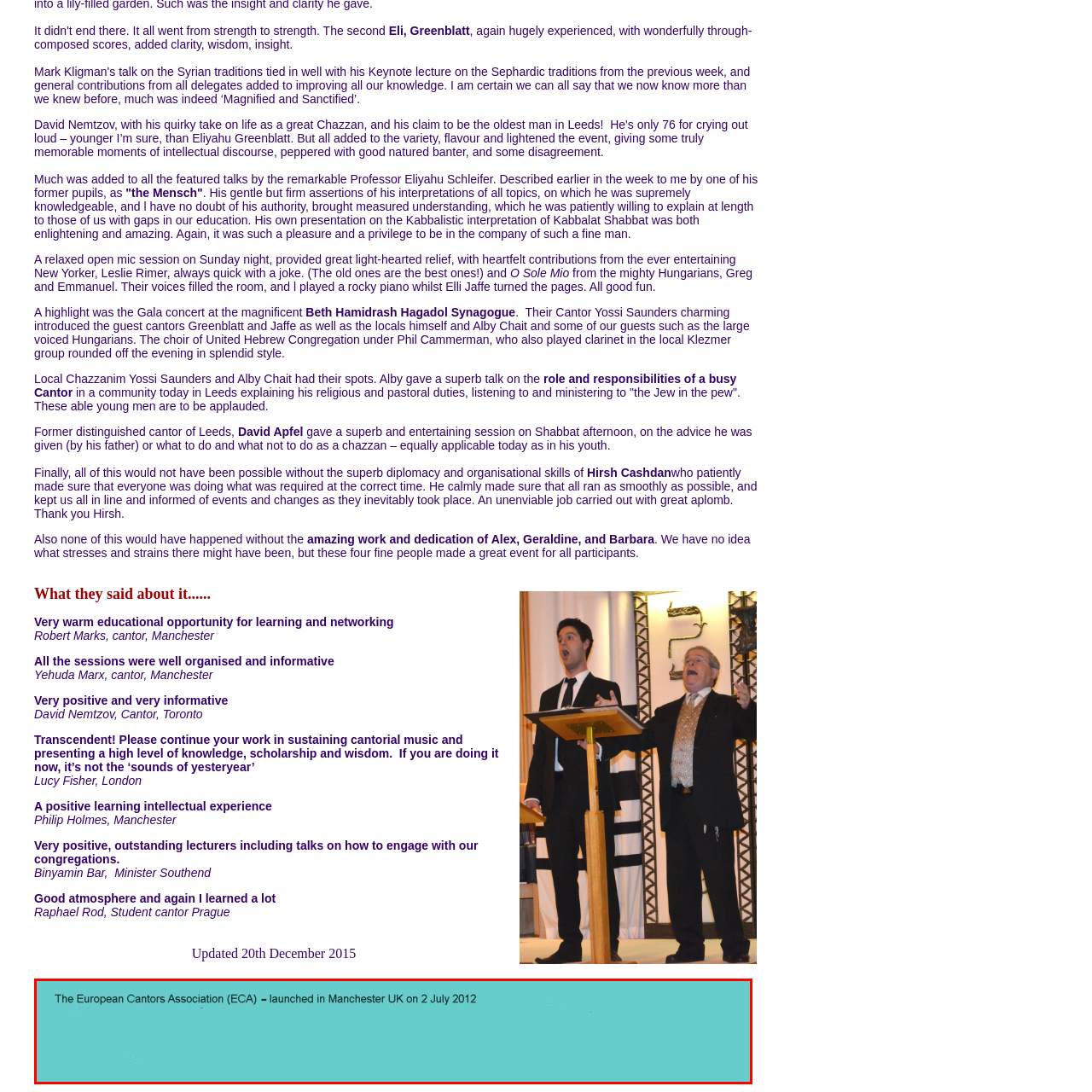Detail the contents of the image within the red outline in an elaborate manner.

The image features a vibrant turquoise background with a centered text stating, "The European Cantors Association (ECA) – launched in Manchester UK on 2 July 2012." This visual highlights the establishment of an organization dedicated to promoting the cantorial profession and fostering connections among cantors across Europe. The date signifies its inception, marking an important milestone in the community of cantors who gather for educational and cultural enrichment. The design is both striking and informative, capturing the essence of the ECA's mission and timeline.